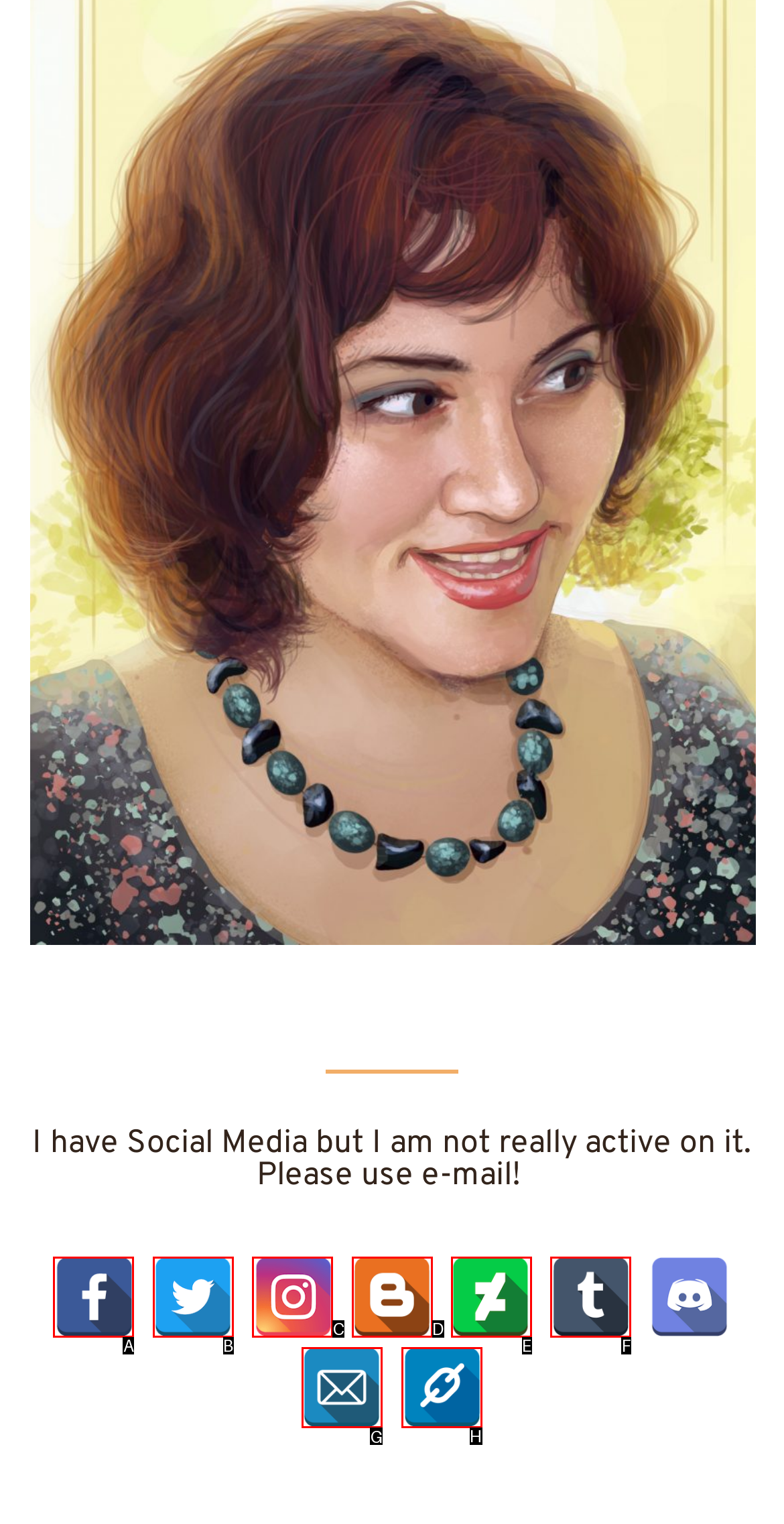Identify the letter of the UI element you should interact with to perform the task: Send an Email
Reply with the appropriate letter of the option.

G